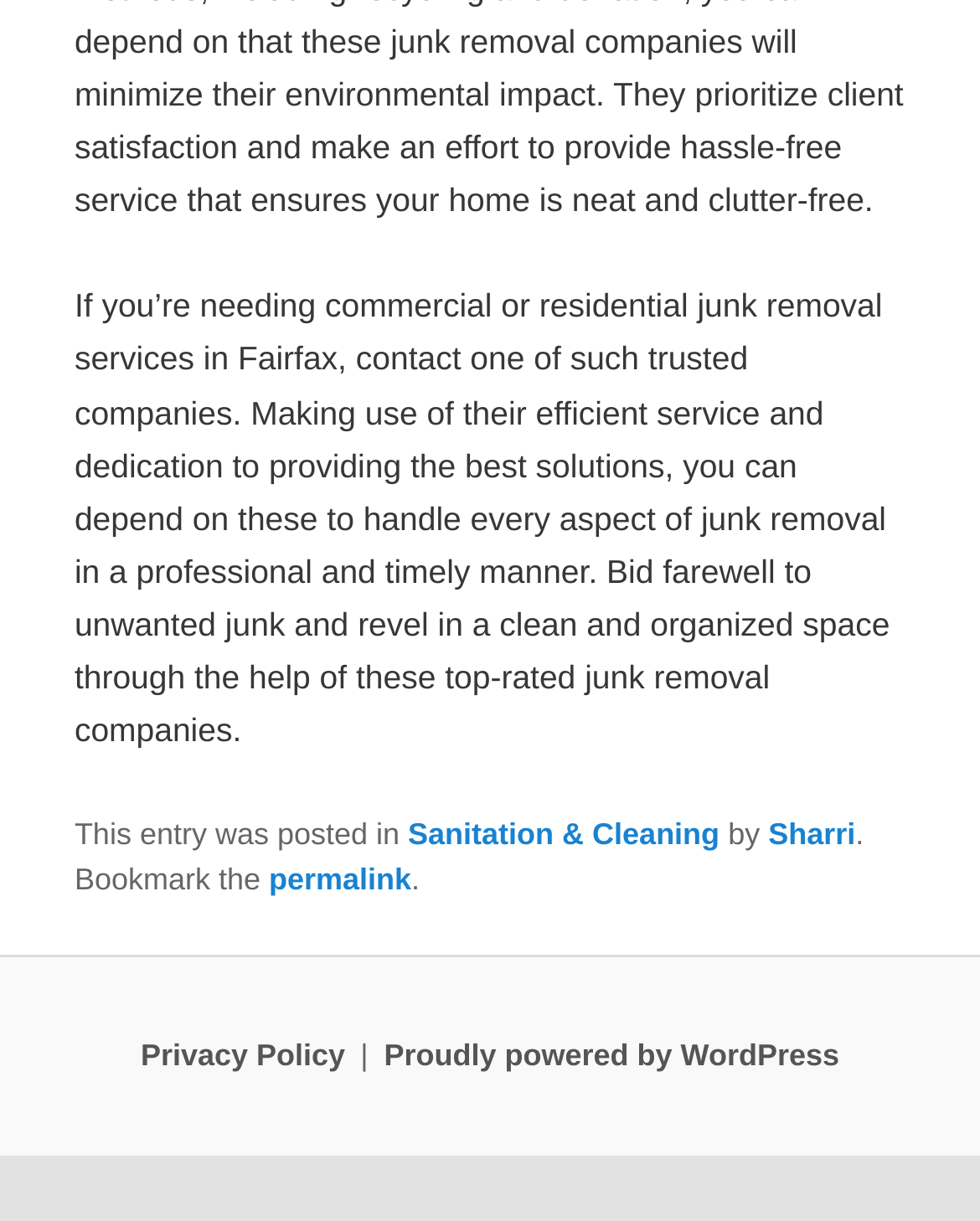Provide a short answer to the following question with just one word or phrase: What is the tone of the webpage?

Professional